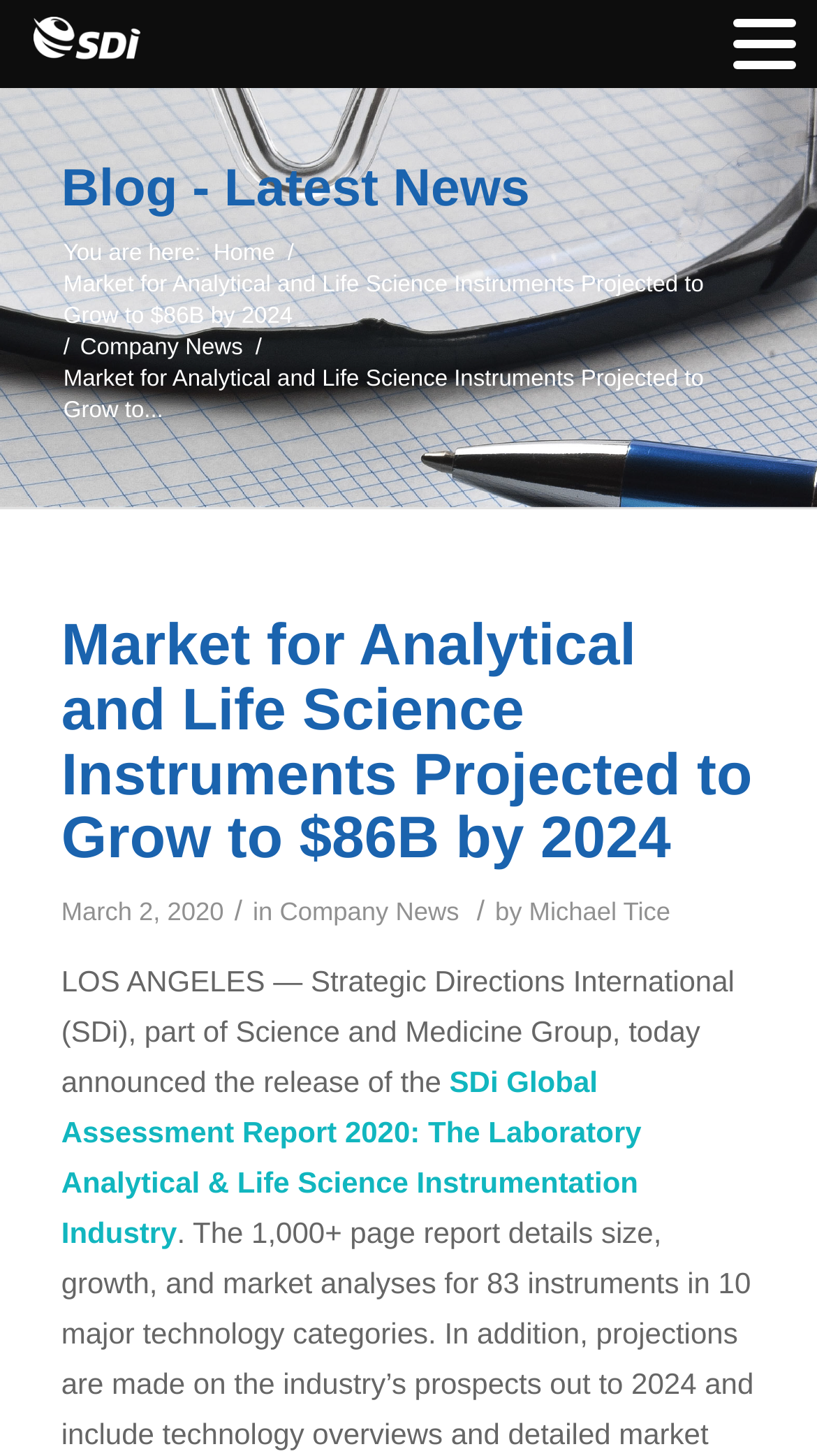What are the main categories on the webpage?
Please provide a single word or phrase as your answer based on the screenshot.

PROCESS ANALYSIS, REGIONAL MARKETS, etc.